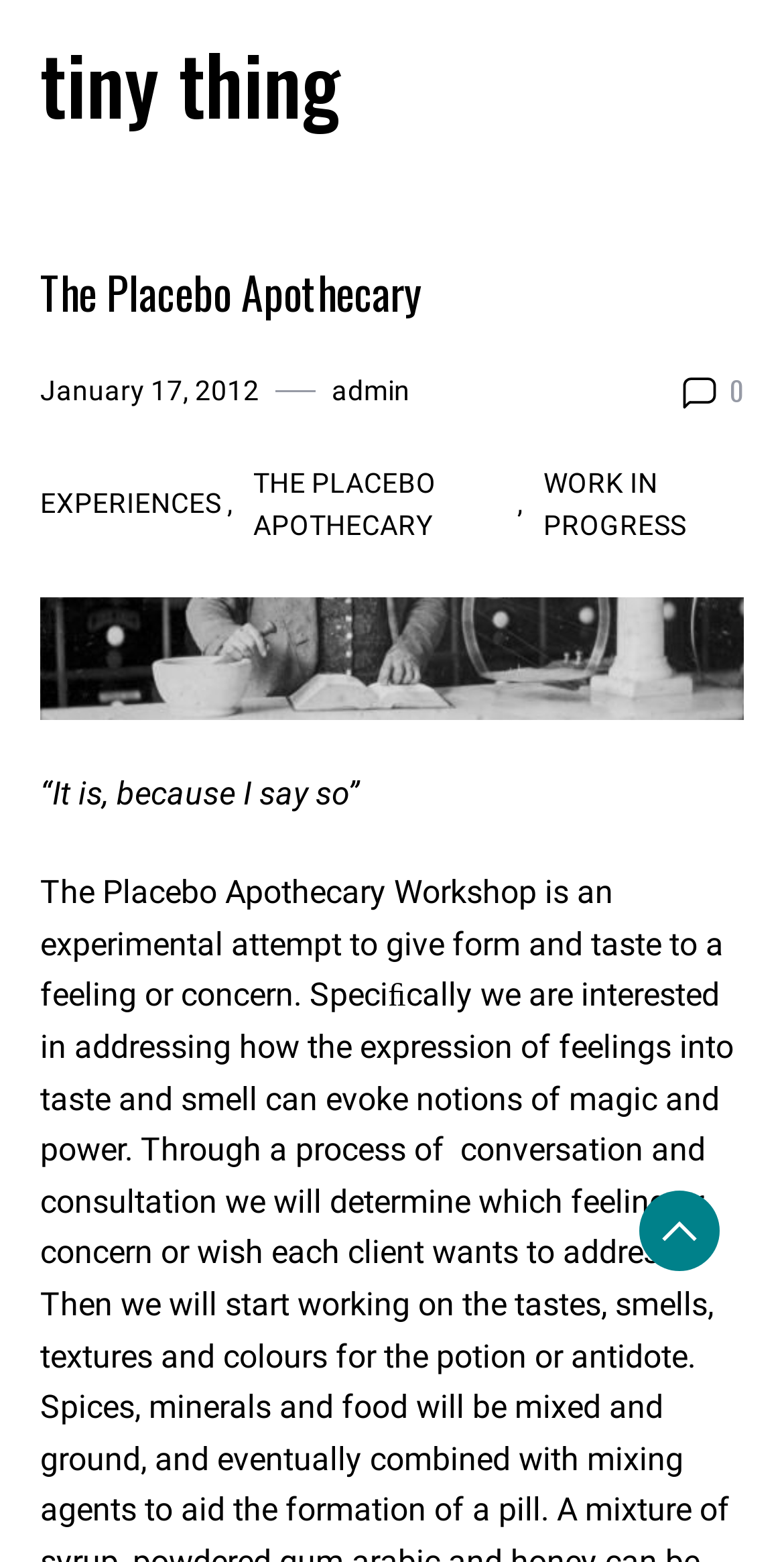Determine the bounding box coordinates of the element's region needed to click to follow the instruction: "check the WORK IN PROGRESS page". Provide these coordinates as four float numbers between 0 and 1, formatted as [left, top, right, bottom].

[0.693, 0.296, 0.928, 0.352]